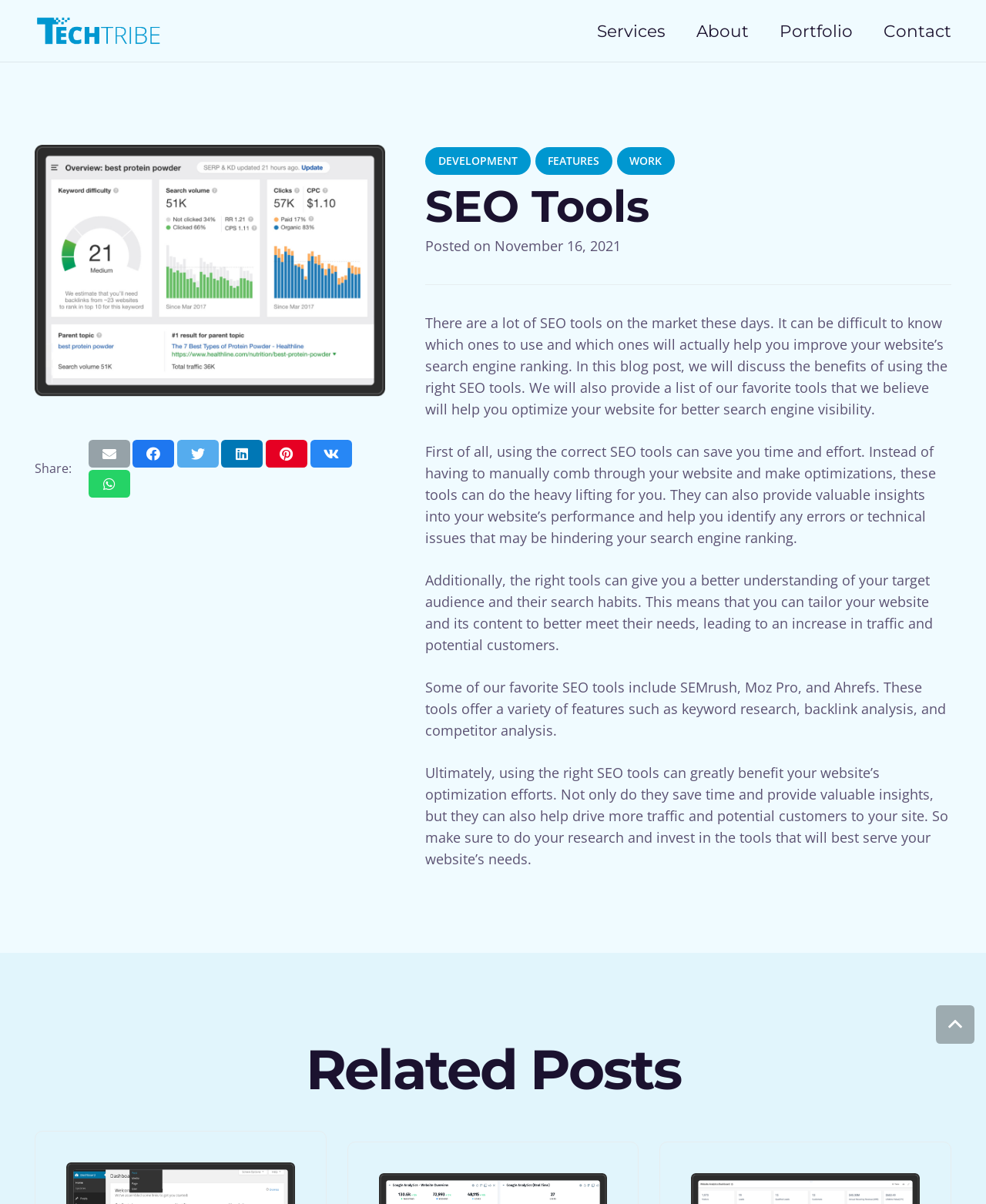Bounding box coordinates are given in the format (top-left x, top-left y, bottom-right x, bottom-right y). All values should be floating point numbers between 0 and 1. Provide the bounding box coordinate for the UI element described as: Business Owners Policy (BOP)

None